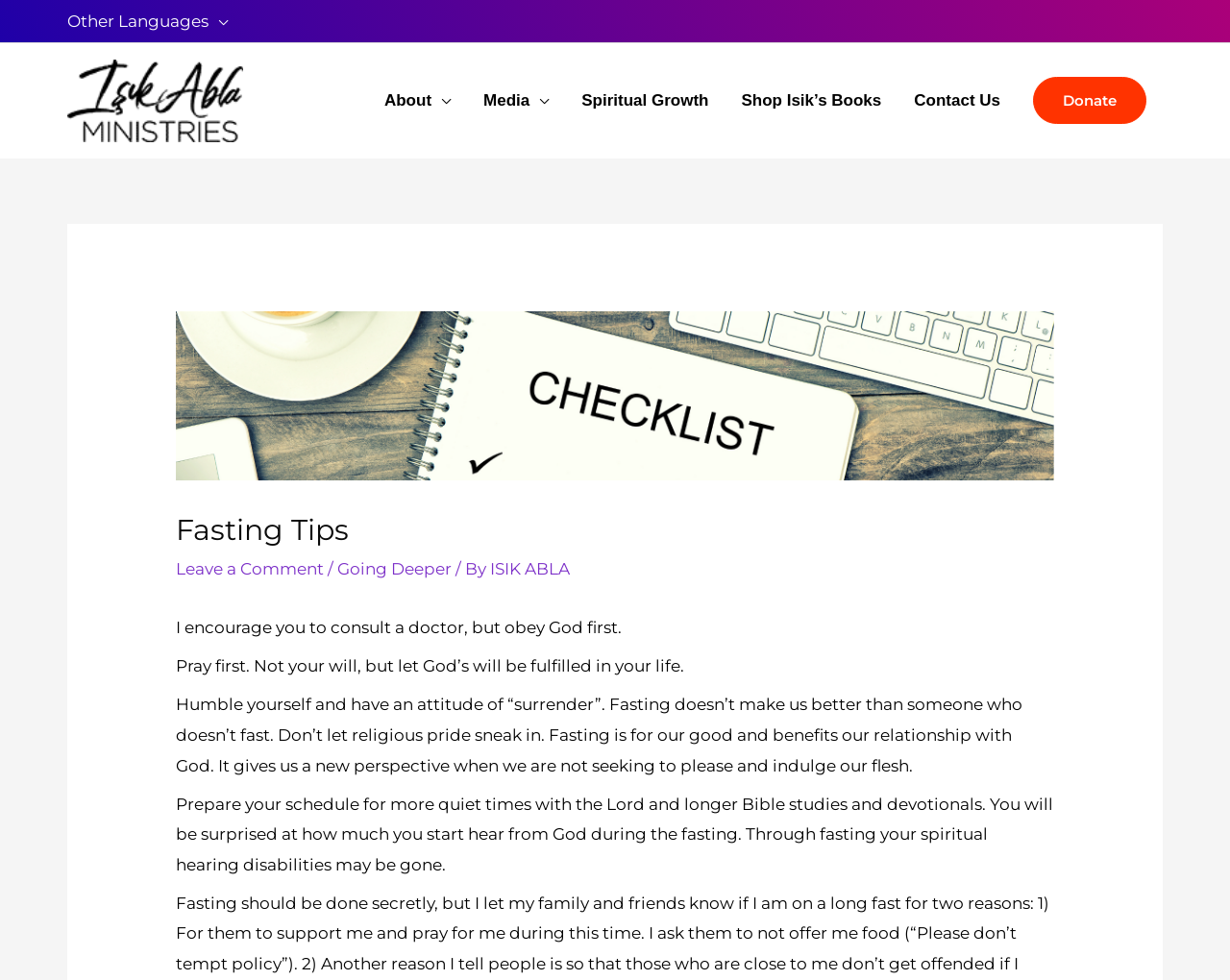Provide the bounding box coordinates of the section that needs to be clicked to accomplish the following instruction: "Go to the 'About' page."

[0.299, 0.07, 0.38, 0.136]